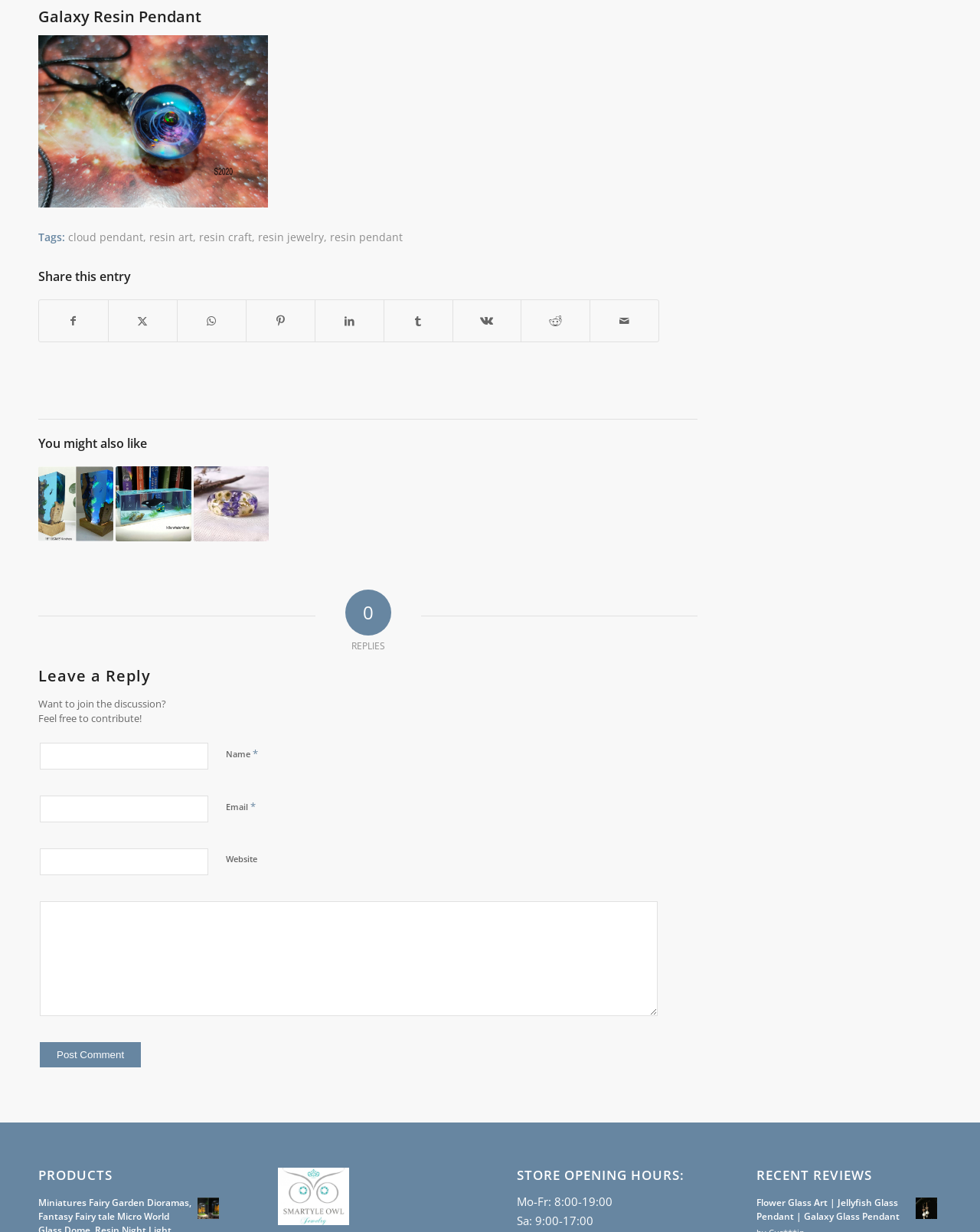Identify the bounding box coordinates of the section that should be clicked to achieve the task described: "Share this entry on Facebook".

[0.04, 0.243, 0.11, 0.277]